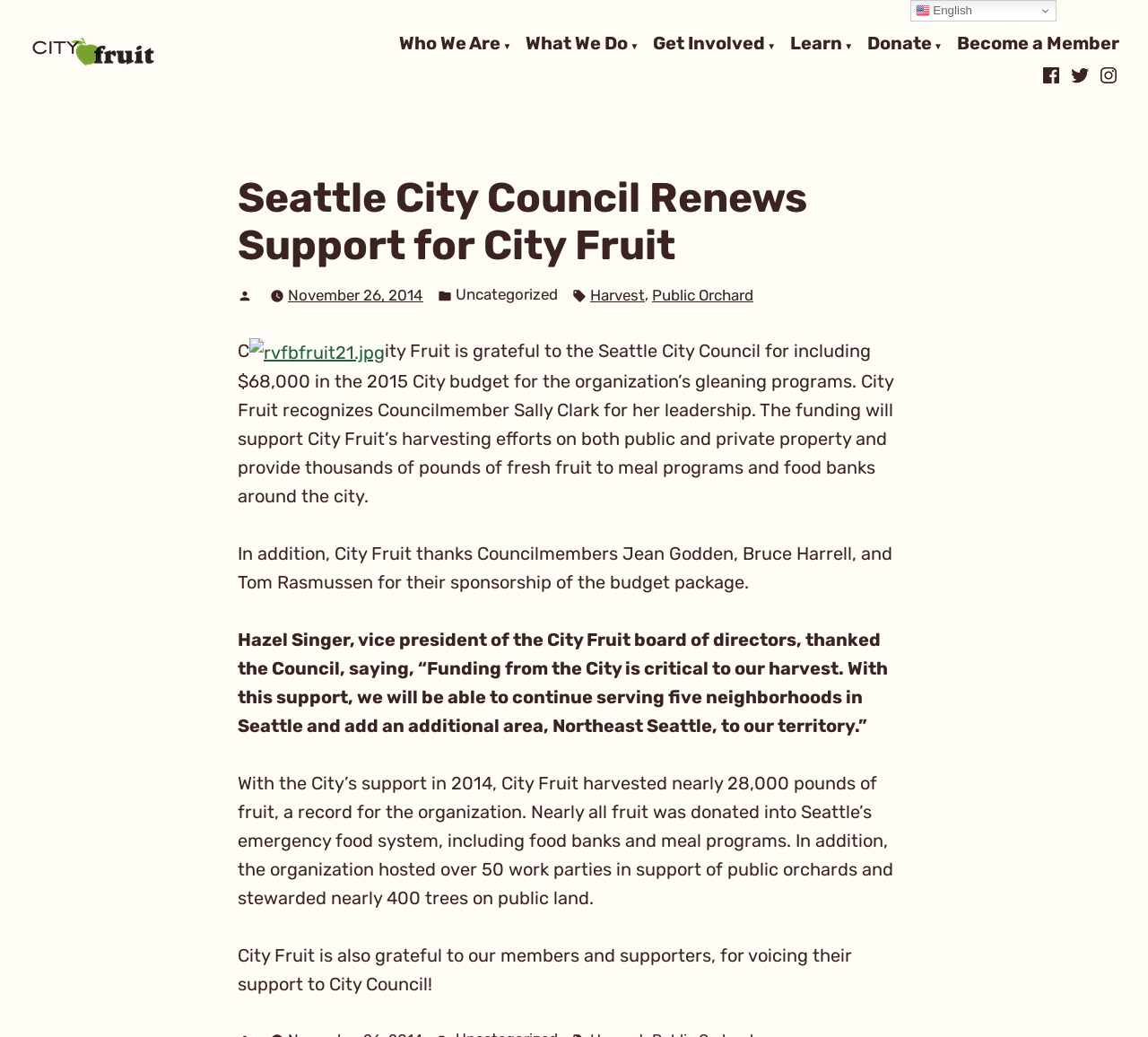Locate and provide the bounding box coordinates for the HTML element that matches this description: "November 26, 2014July 28, 2015".

[0.251, 0.274, 0.369, 0.297]